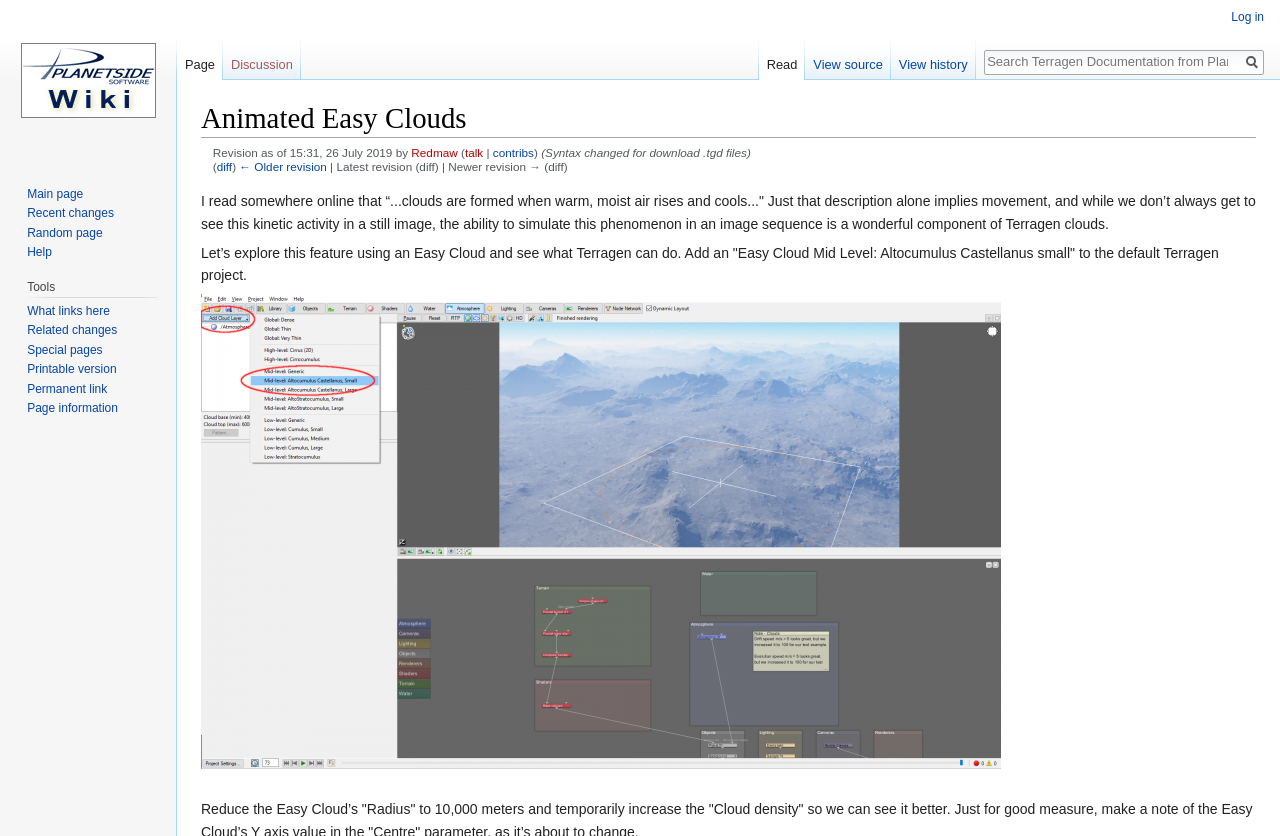Pinpoint the bounding box coordinates of the clickable element to carry out the following instruction: "Visit the main page."

[0.006, 0.0, 0.131, 0.191]